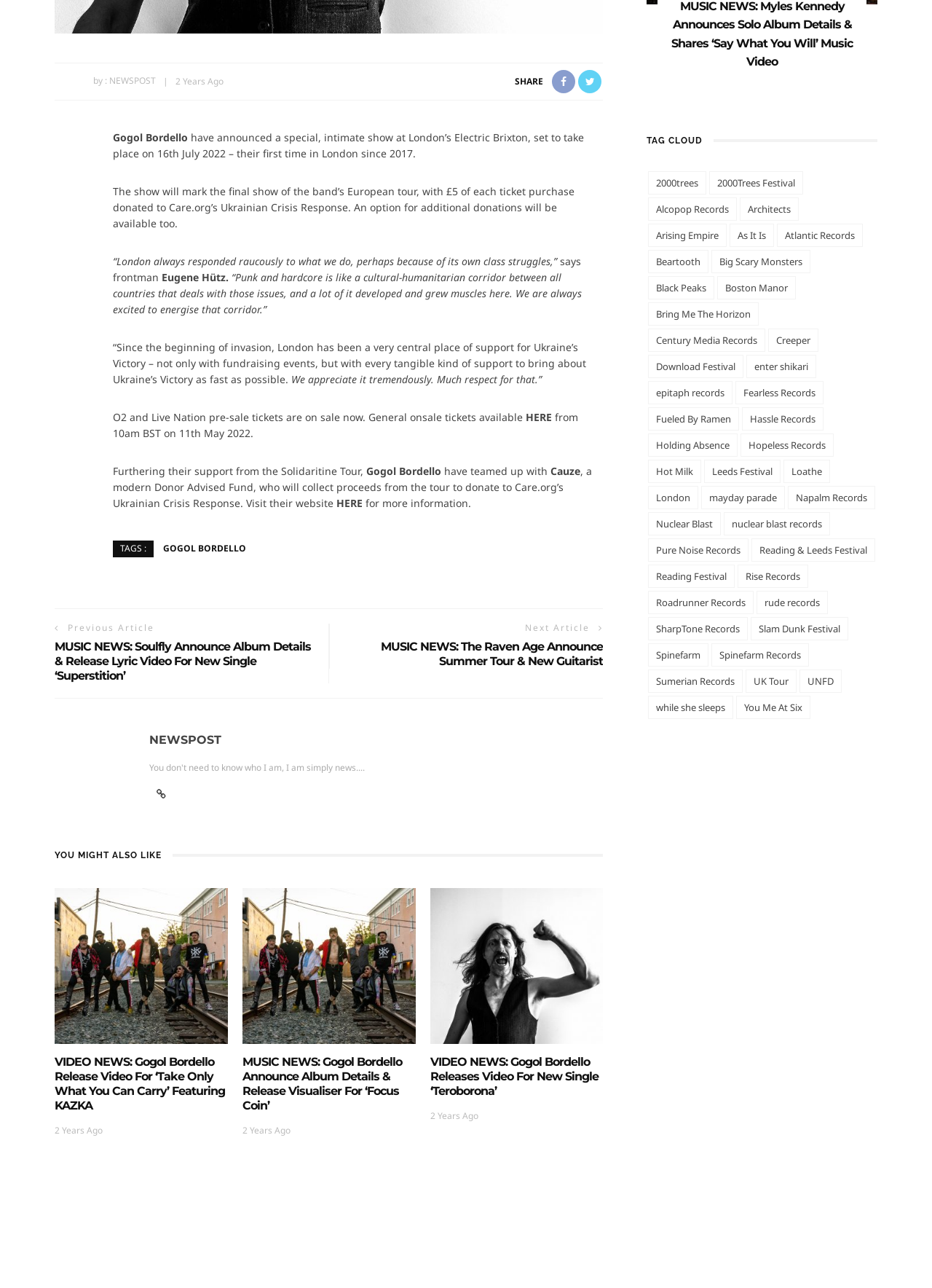Look at the image and write a detailed answer to the question: 
What is the band's name mentioned in the article?

The article mentions the band's name 'Gogol Bordello' in the text, which is highlighted in multiple places, including the heading and the body of the article.